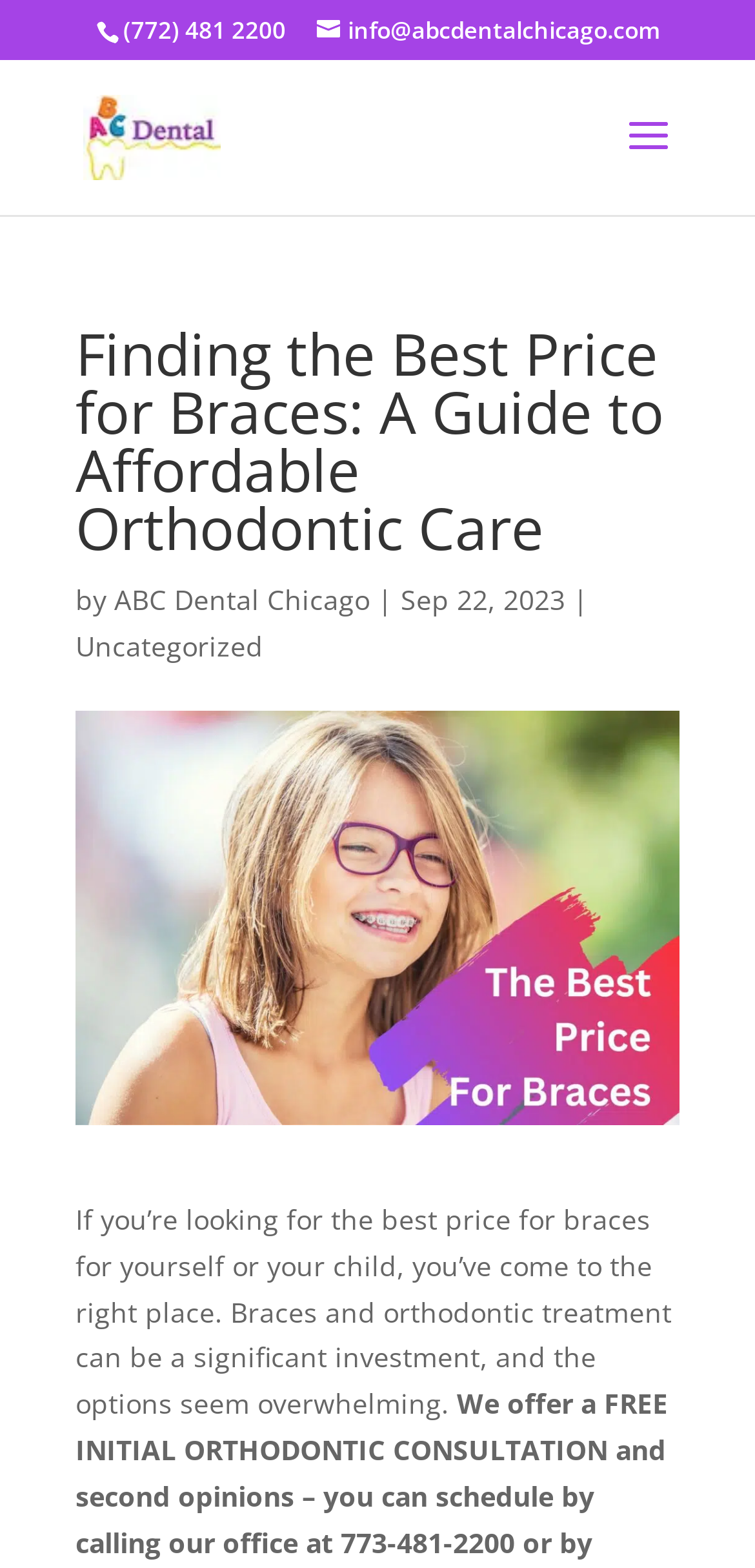What is the phone number to schedule an orthodontic consultation?
Answer the question with just one word or phrase using the image.

(773) 481-2200